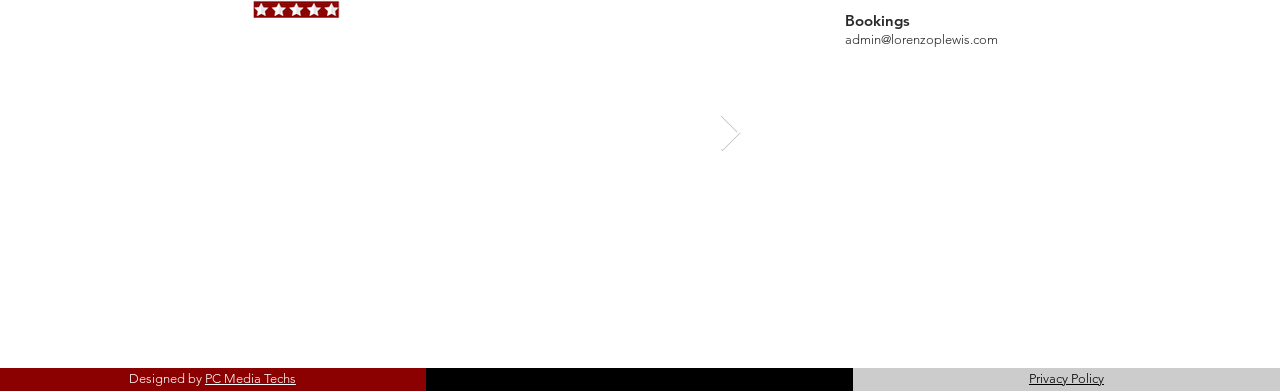Determine the bounding box coordinates of the area to click in order to meet this instruction: "Click the Next Item button".

[0.562, 0.291, 0.58, 0.391]